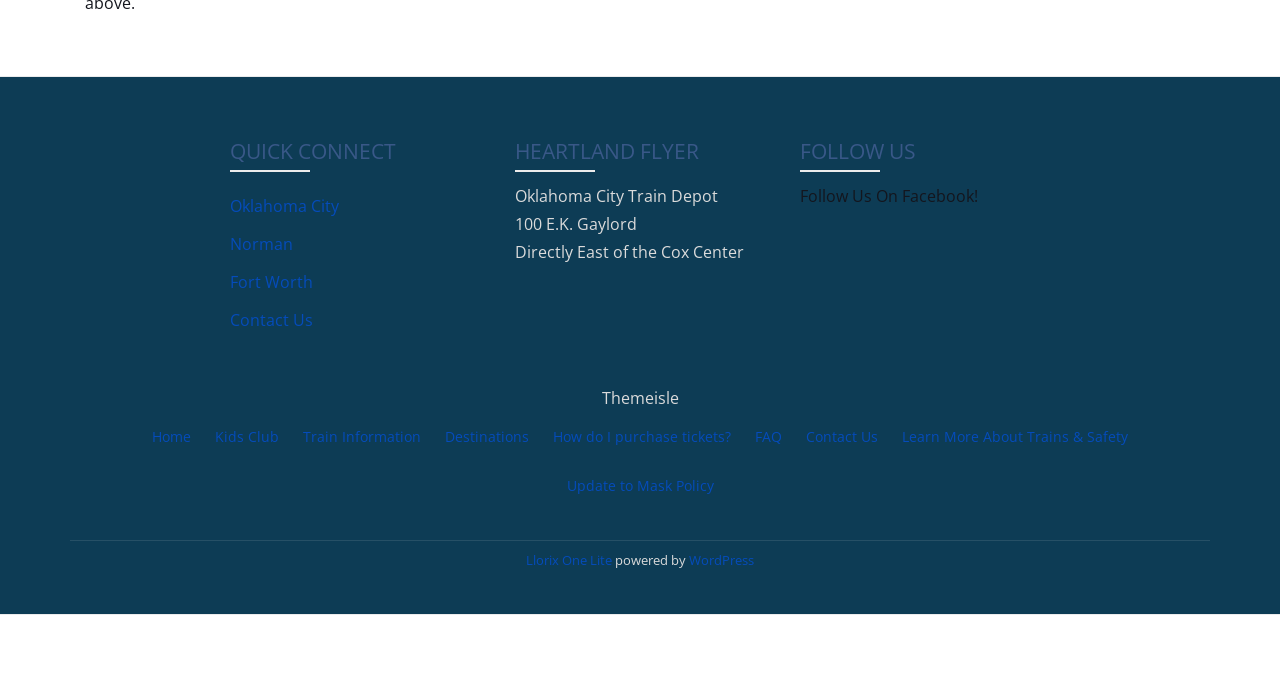Specify the bounding box coordinates of the element's region that should be clicked to achieve the following instruction: "Visit WordPress". The bounding box coordinates consist of four float numbers between 0 and 1, in the format [left, top, right, bottom].

[0.538, 0.818, 0.589, 0.844]